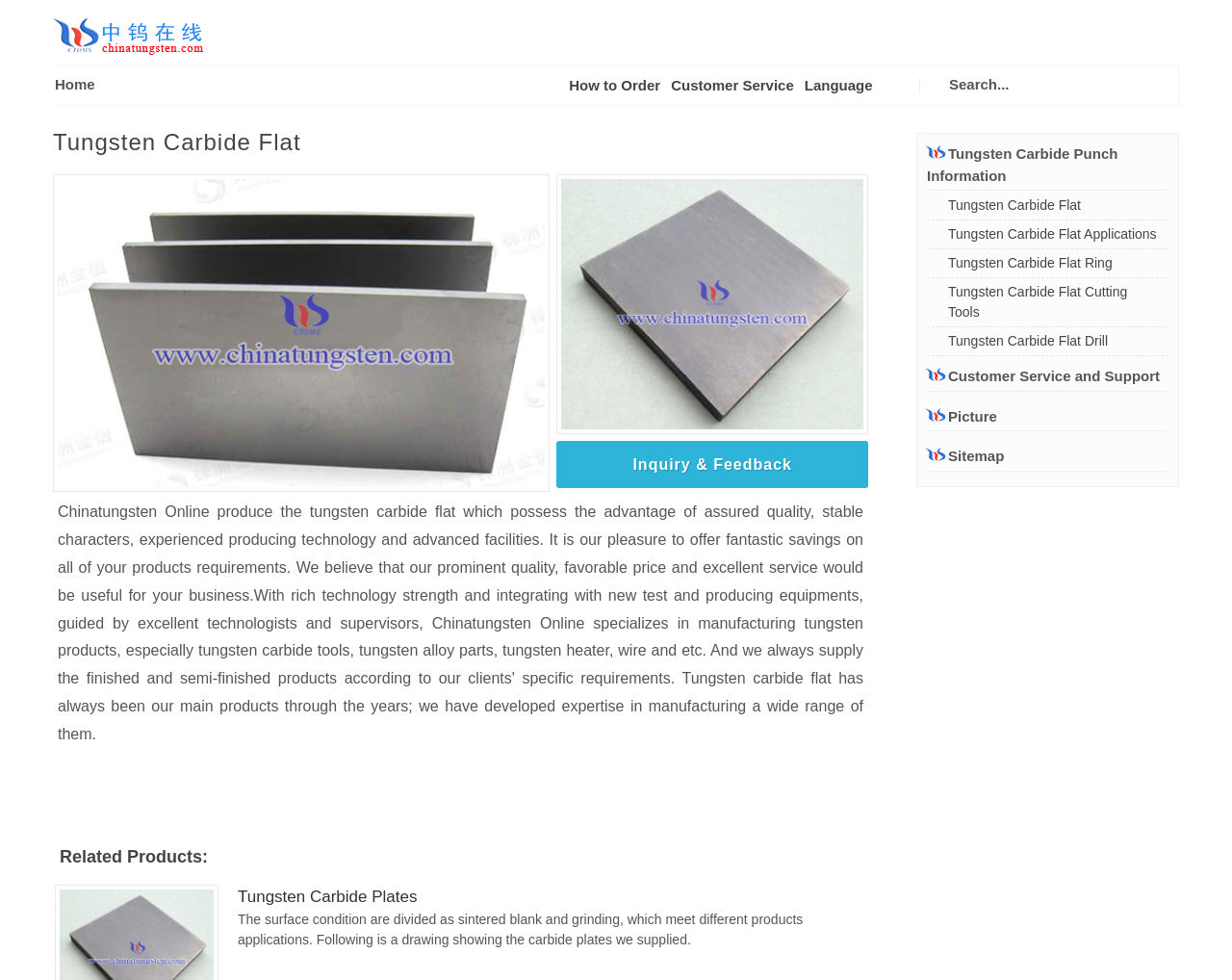Provide a one-word or brief phrase answer to the question:
What are the related products shown on this webpage?

Tungsten Carbide Plates